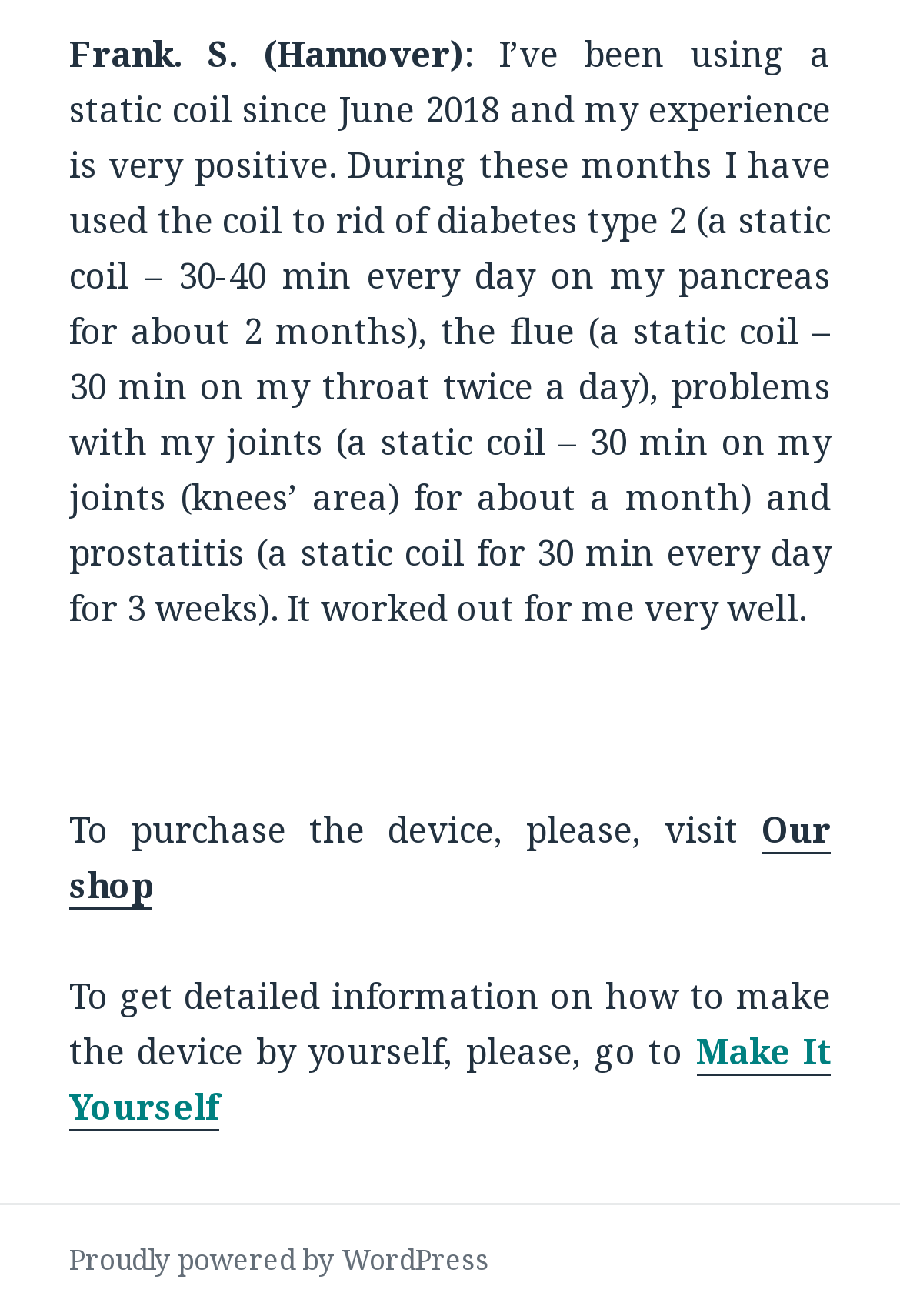Given the content of the image, can you provide a detailed answer to the question?
What is the purpose of the static coil?

According to the testimonial, the static coil is used to cure diseases such as diabetes type 2, flu, joint problems, and prostatitis, as mentioned in the StaticText element.